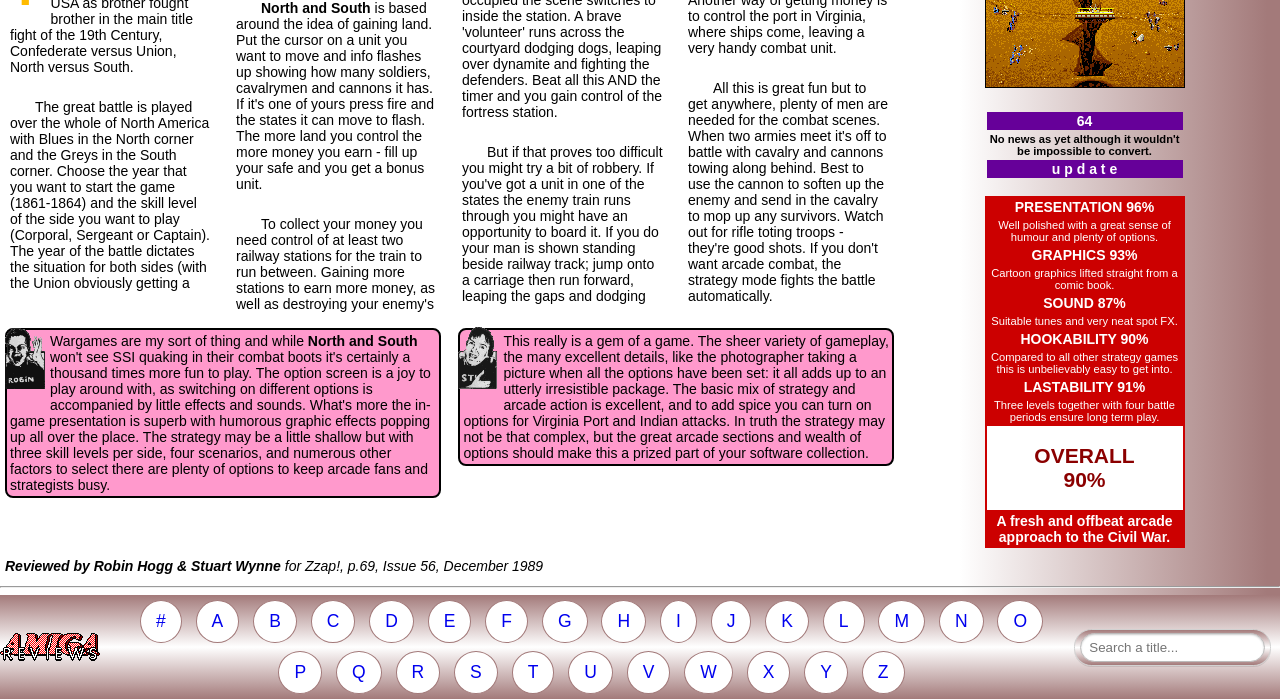Find the bounding box coordinates of the clickable element required to execute the following instruction: "Read the review written by Robin Hogg and Stuart Wynne". Provide the coordinates as four float numbers between 0 and 1, i.e., [left, top, right, bottom].

[0.007, 0.474, 0.341, 0.706]